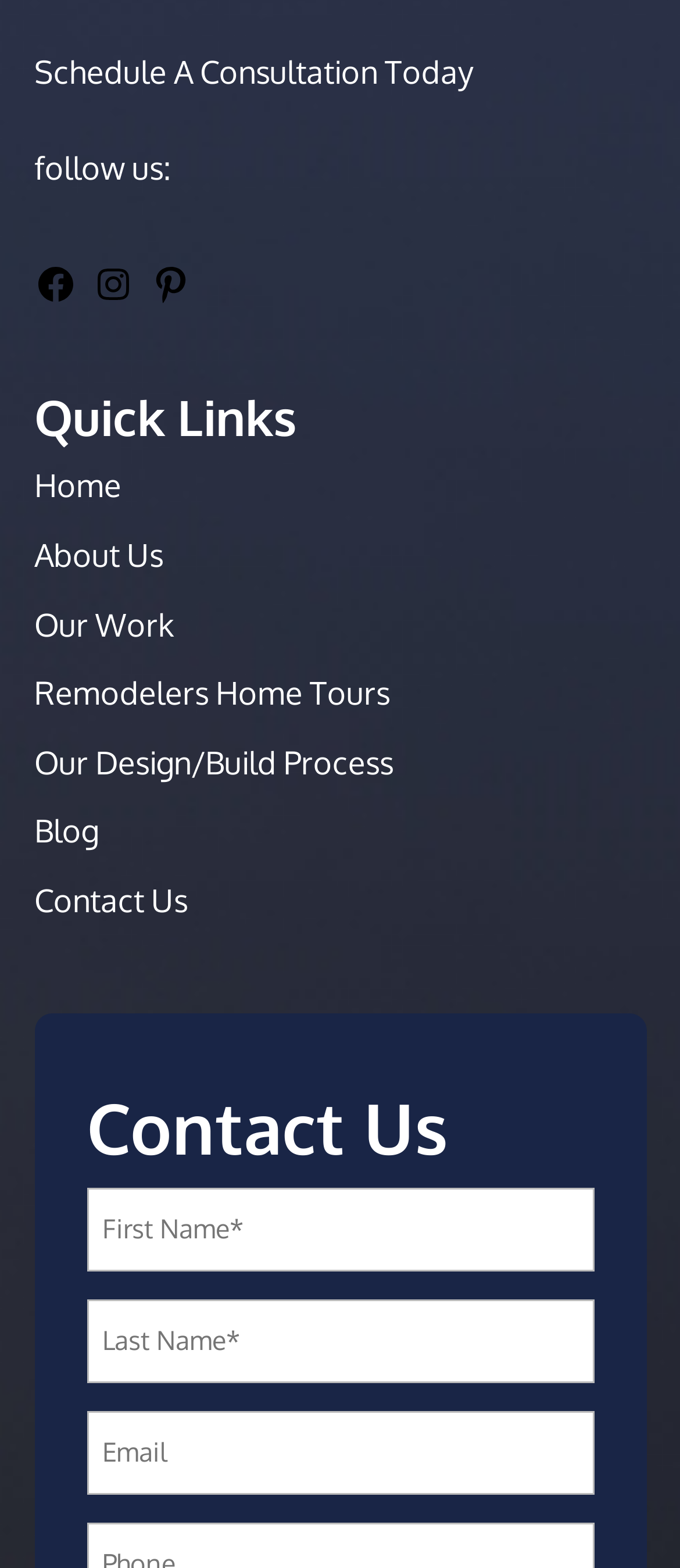Locate the bounding box coordinates of the clickable region to complete the following instruction: "Contact us."

[0.127, 0.691, 0.873, 0.757]